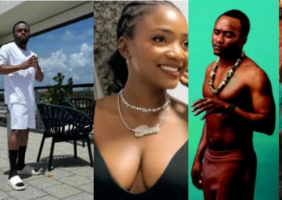Provide a comprehensive description of the image.

This image showcases three prominent figures from the Nigerian entertainment scene. On the left, a man stands casually on a patio, dressed in white shorts and a T-shirt, evoking a relaxed summer vibe. The middle figure, a woman, smiles radiantly while adorned with sparkling jewelry, exuding confidence and elegance. On the right, another man poses strikingly against a vibrant green background, showcasing a bold expression and traditional jewelry, which adds a cultural flair to his appearance. This diverse composition highlights the charisma and individuality of these personalities, capturing a moment that reflects contemporary Nigerian style and culture.